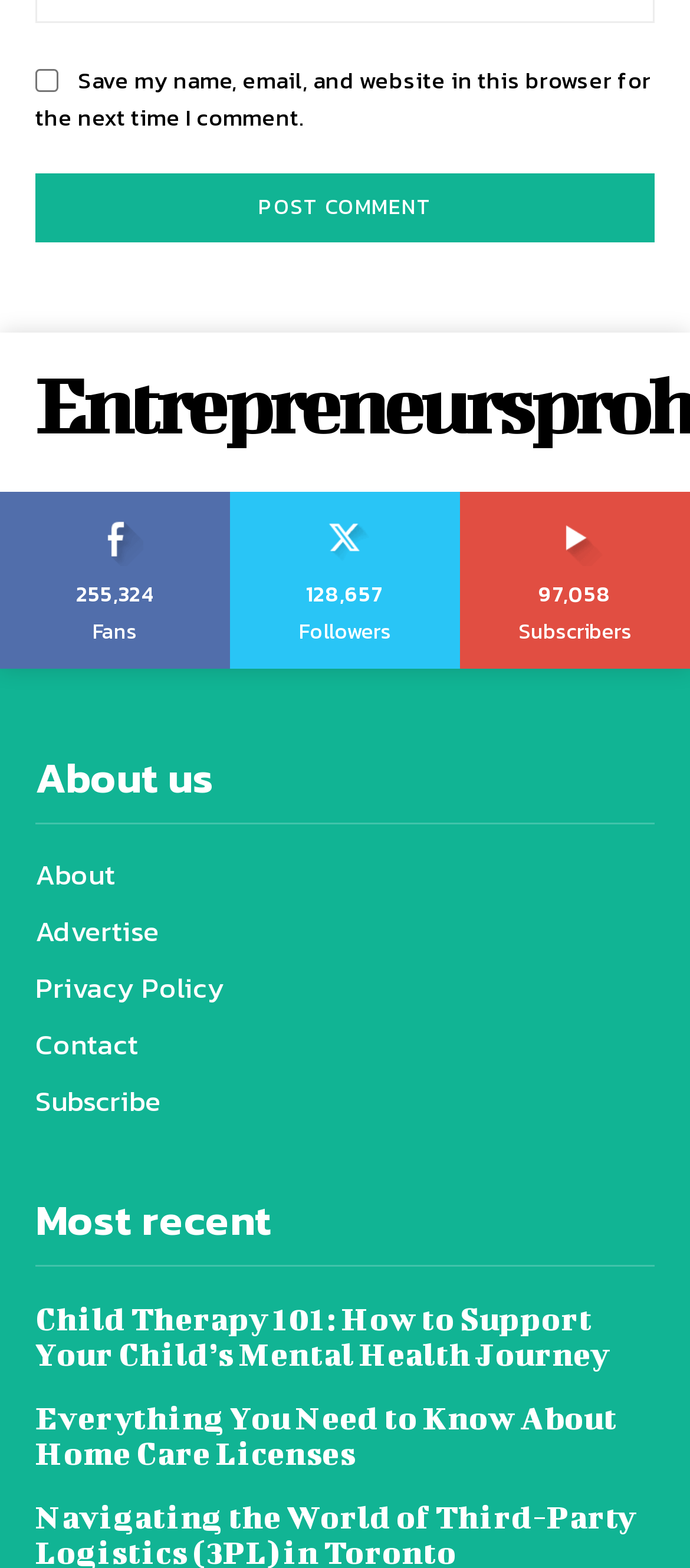What is the title of the first article?
Please give a well-detailed answer to the question.

I found the answer by looking at the heading 'Child Therapy 101: How to Support Your Child’s Mental Health Journey' and extracting the main title from it.